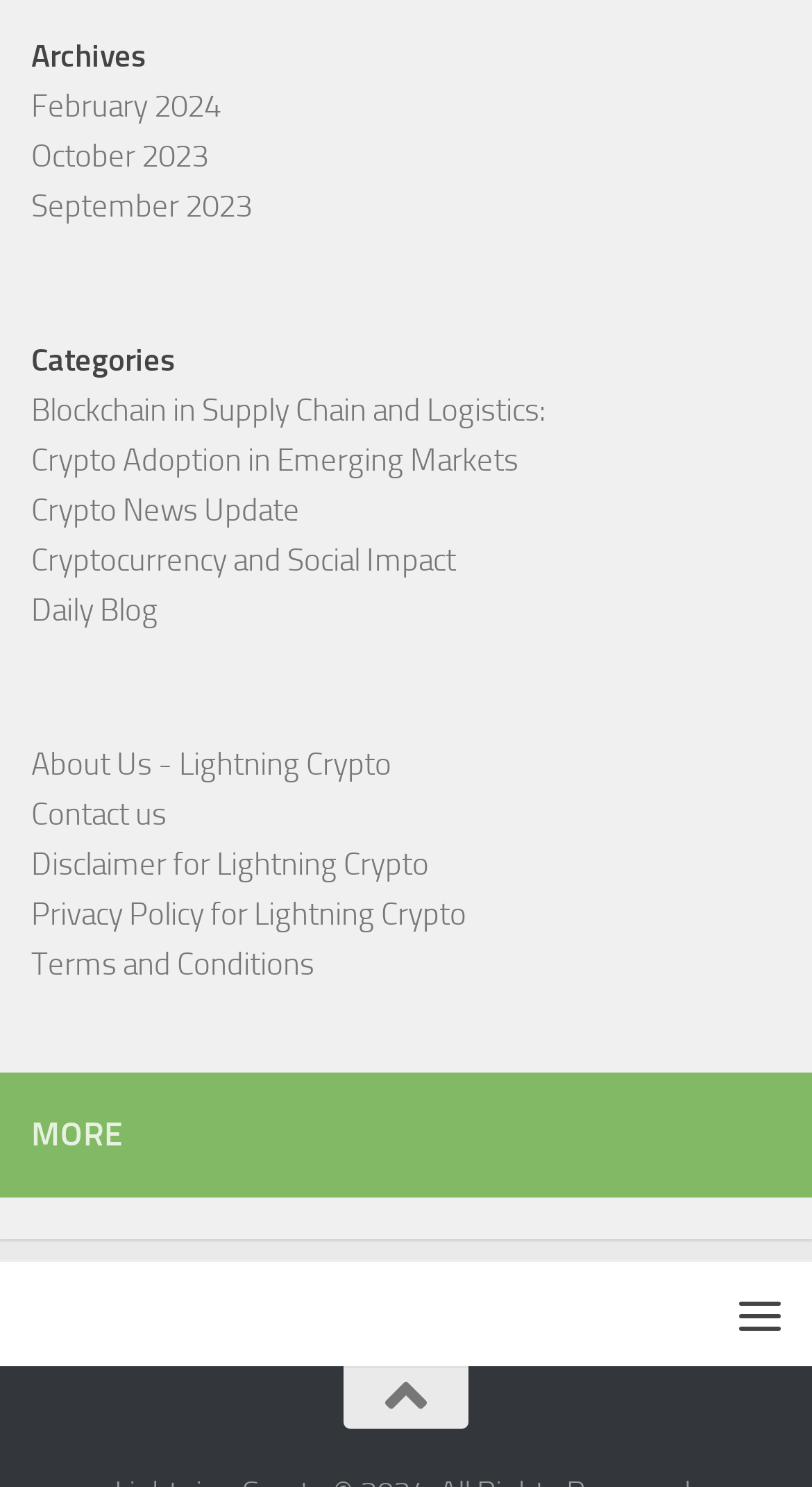How many categories are listed?
Please look at the screenshot and answer using one word or phrase.

5